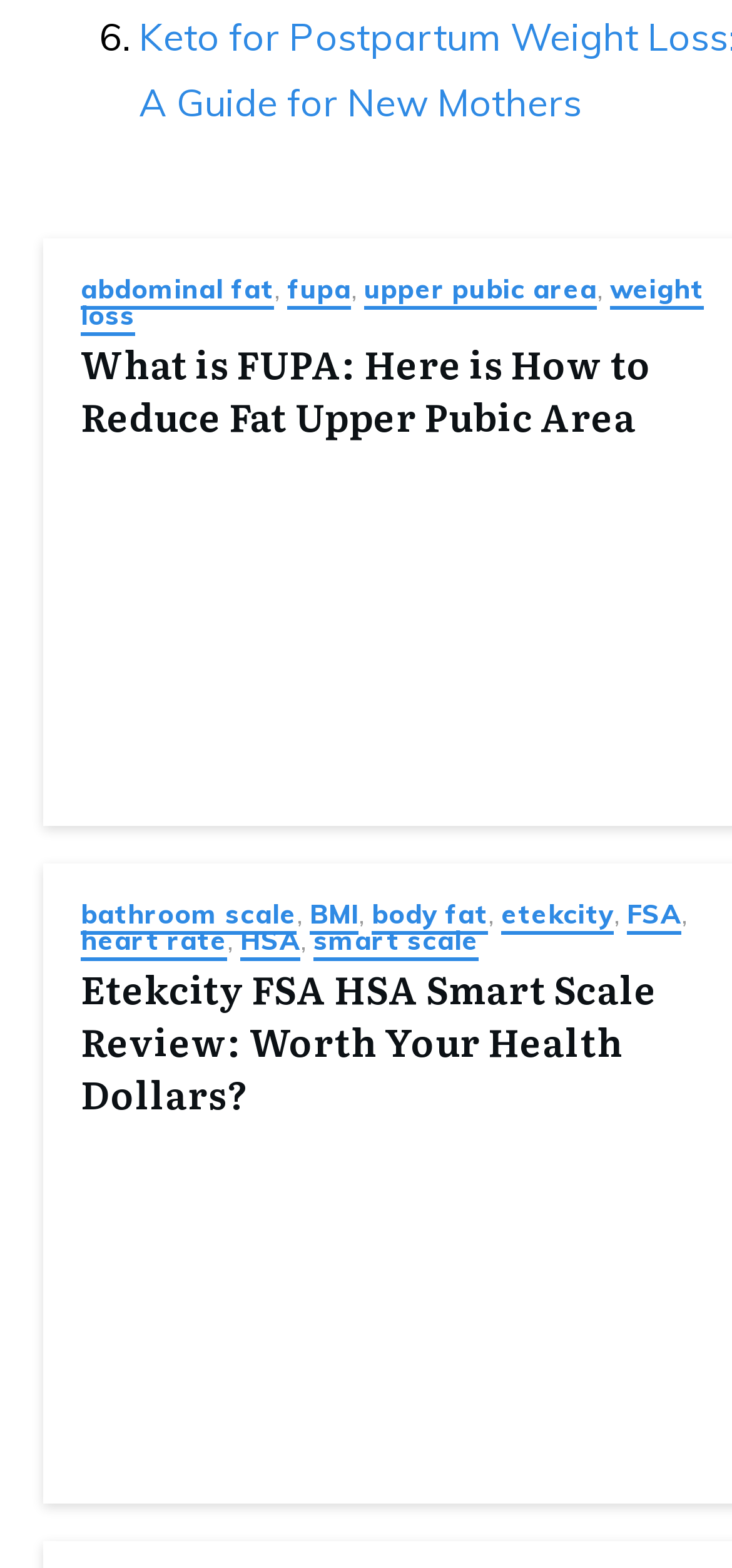Please specify the bounding box coordinates in the format (top-left x, top-left y, bottom-right x, bottom-right y), with all values as floating point numbers between 0 and 1. Identify the bounding box of the UI element described by: body fat

[0.508, 0.572, 0.667, 0.596]